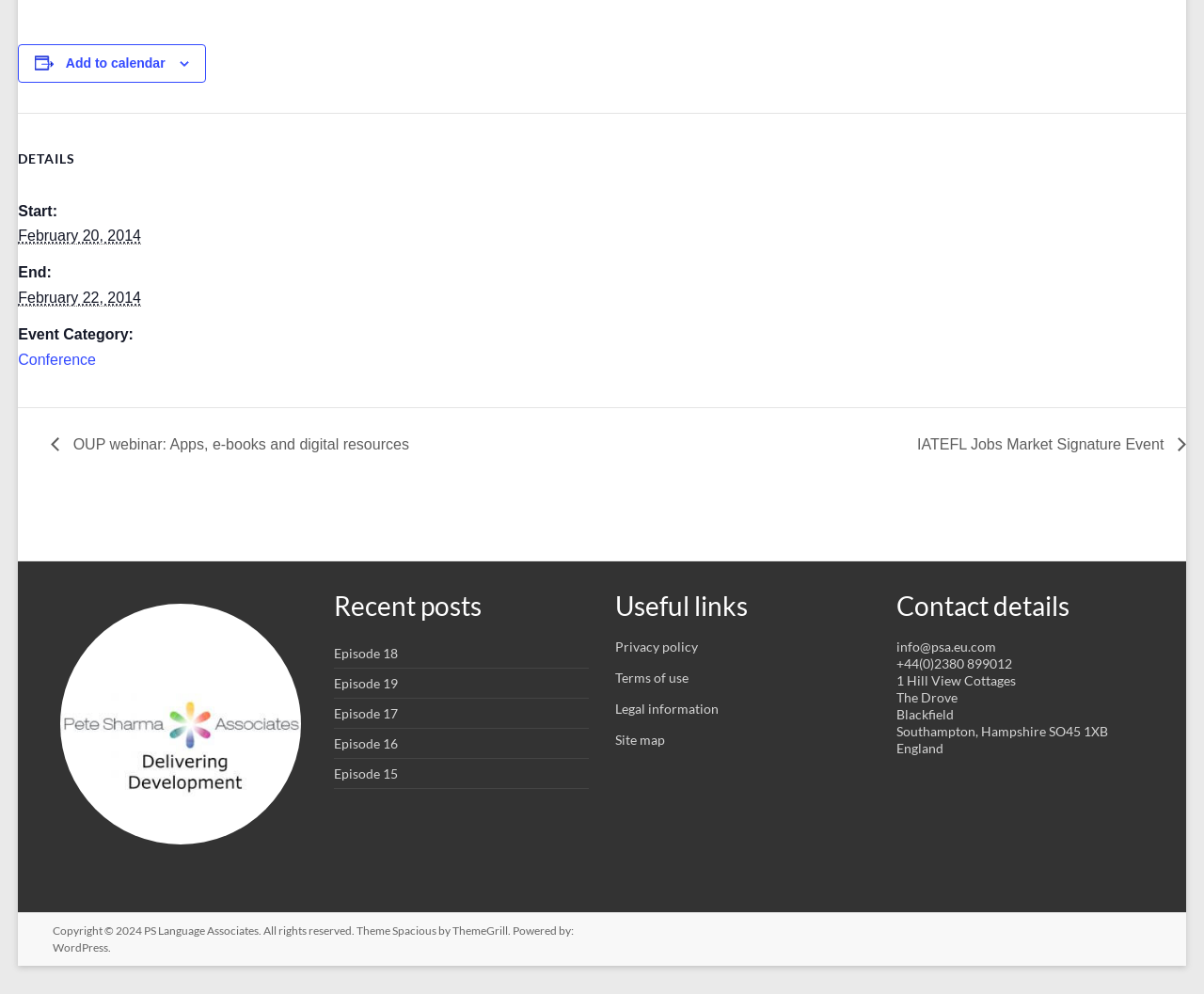What is the purpose of the button?
Answer the question with a detailed and thorough explanation.

I found the answer by looking at the button element with the text 'Add to calendar', which suggests that its purpose is to add the event to a calendar.